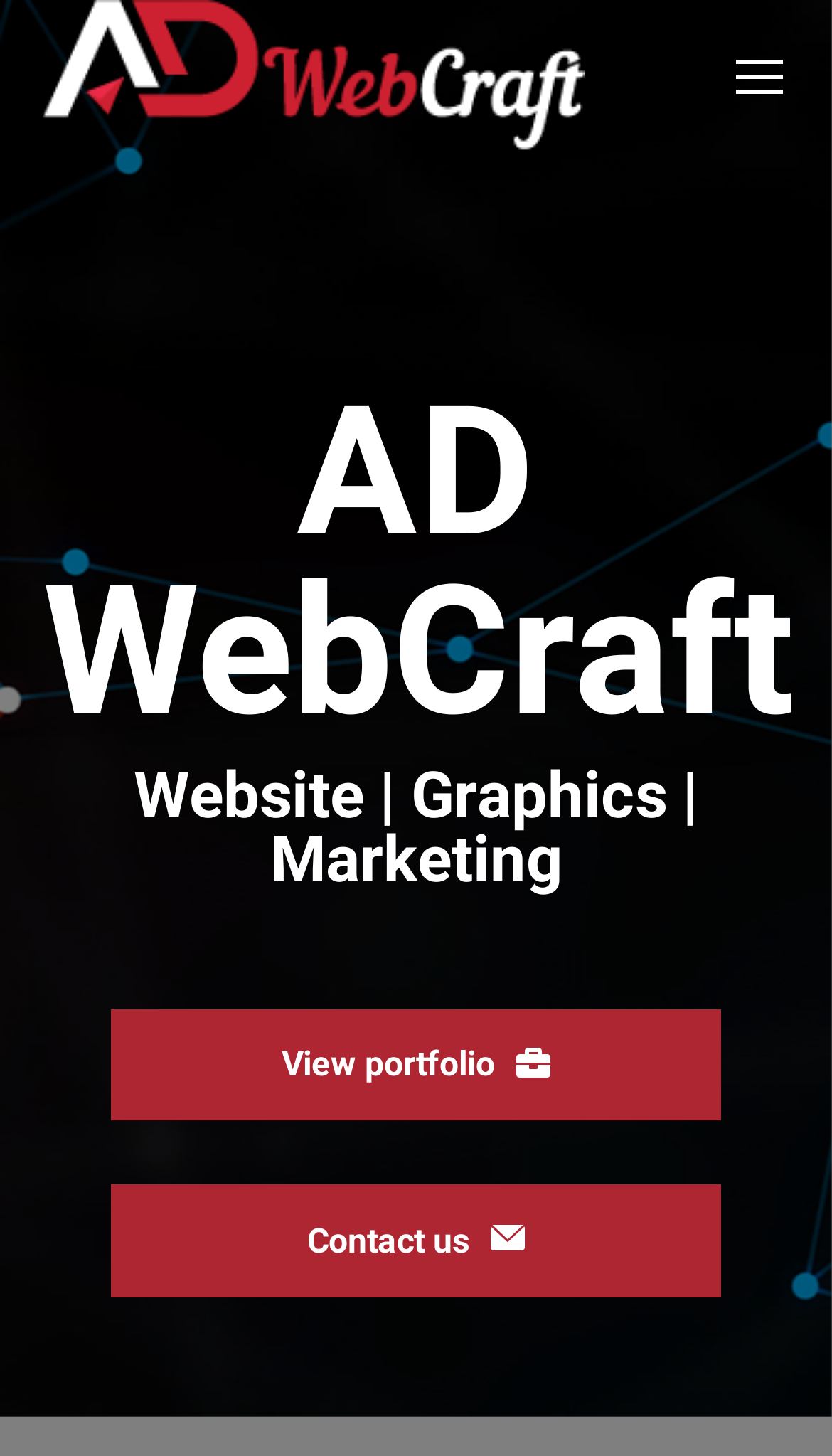Given the element description "aria-label="Mobile menu icon"", identify the bounding box of the corresponding UI element.

[0.877, 0.032, 0.949, 0.073]